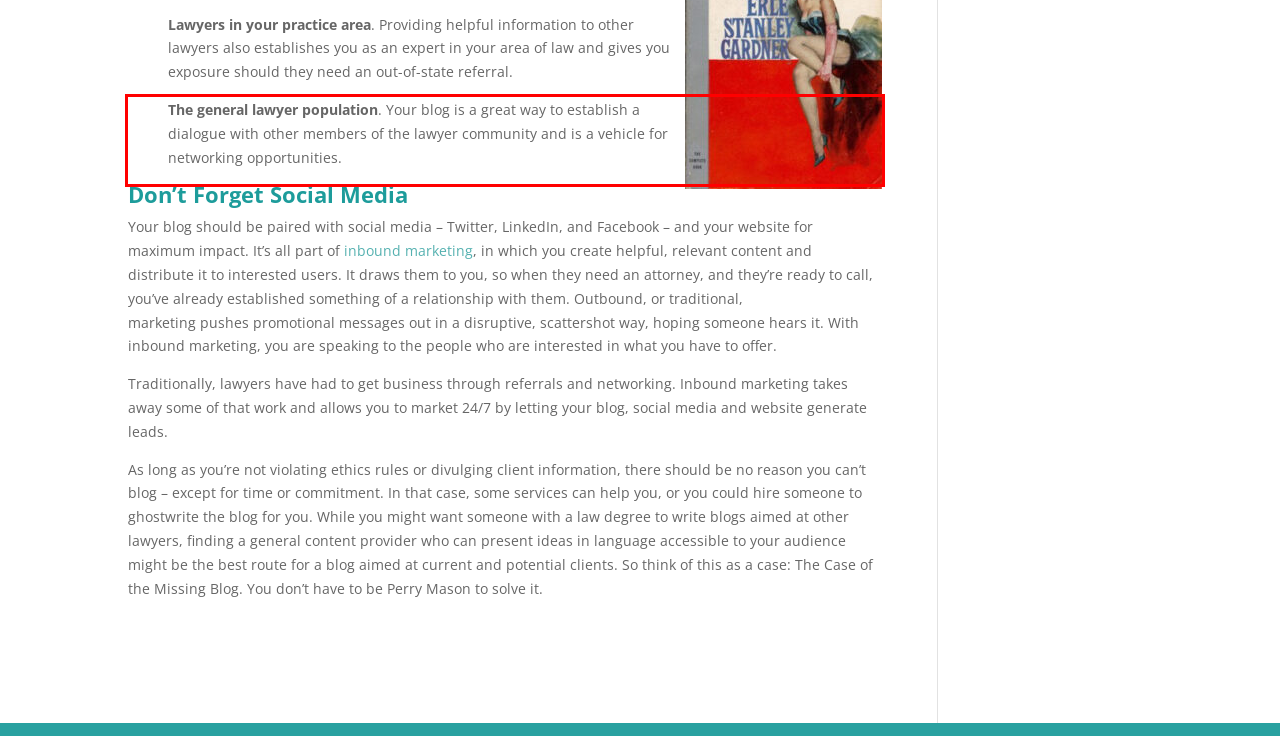Identify and extract the text within the red rectangle in the screenshot of the webpage.

The general lawyer population. Your blog is a great way to establish a dialogue with other members of the lawyer community and is a vehicle for networking opportunities.